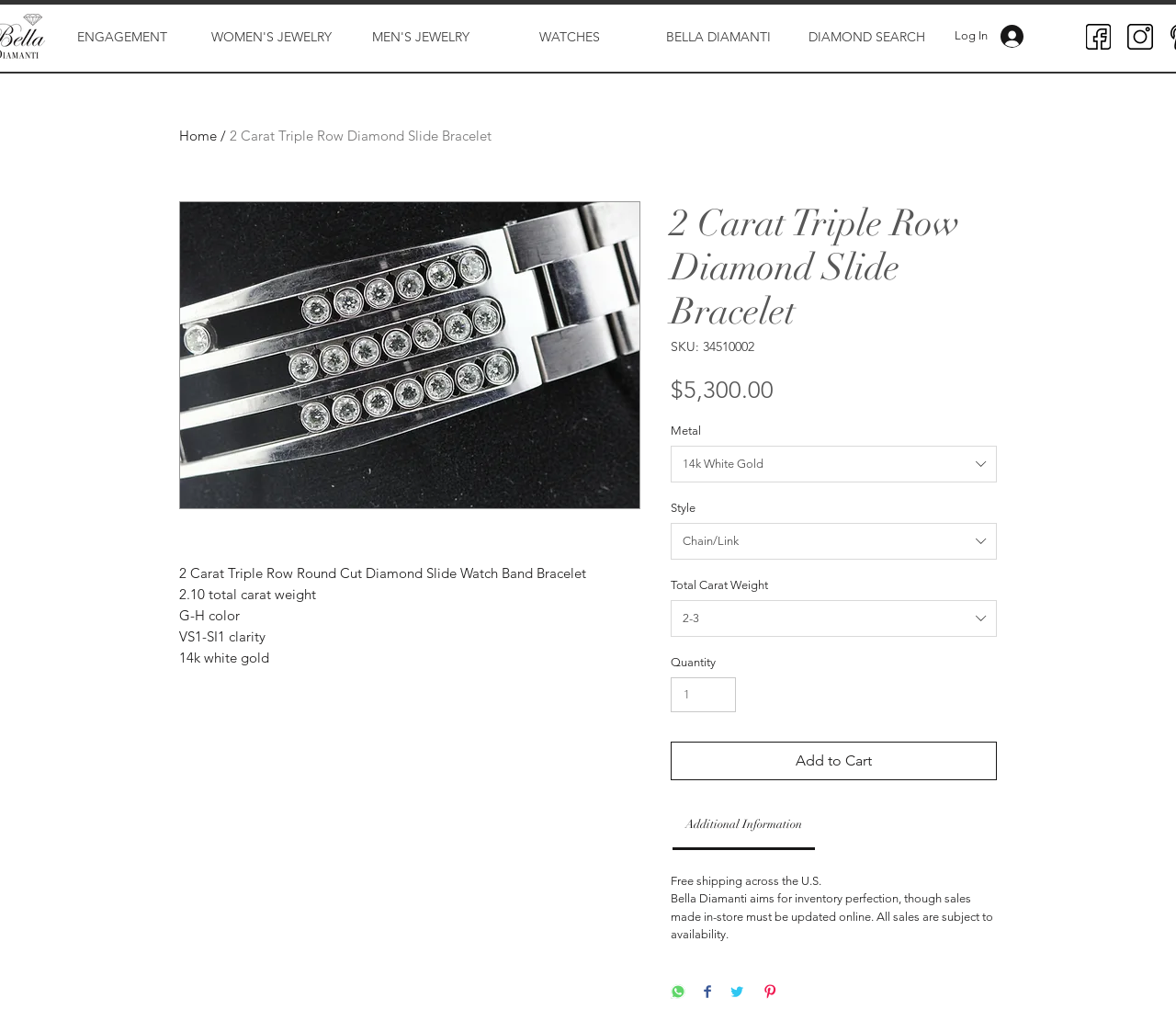Can you determine the bounding box coordinates of the area that needs to be clicked to fulfill the following instruction: "View additional information about the product"?

[0.572, 0.787, 0.693, 0.831]